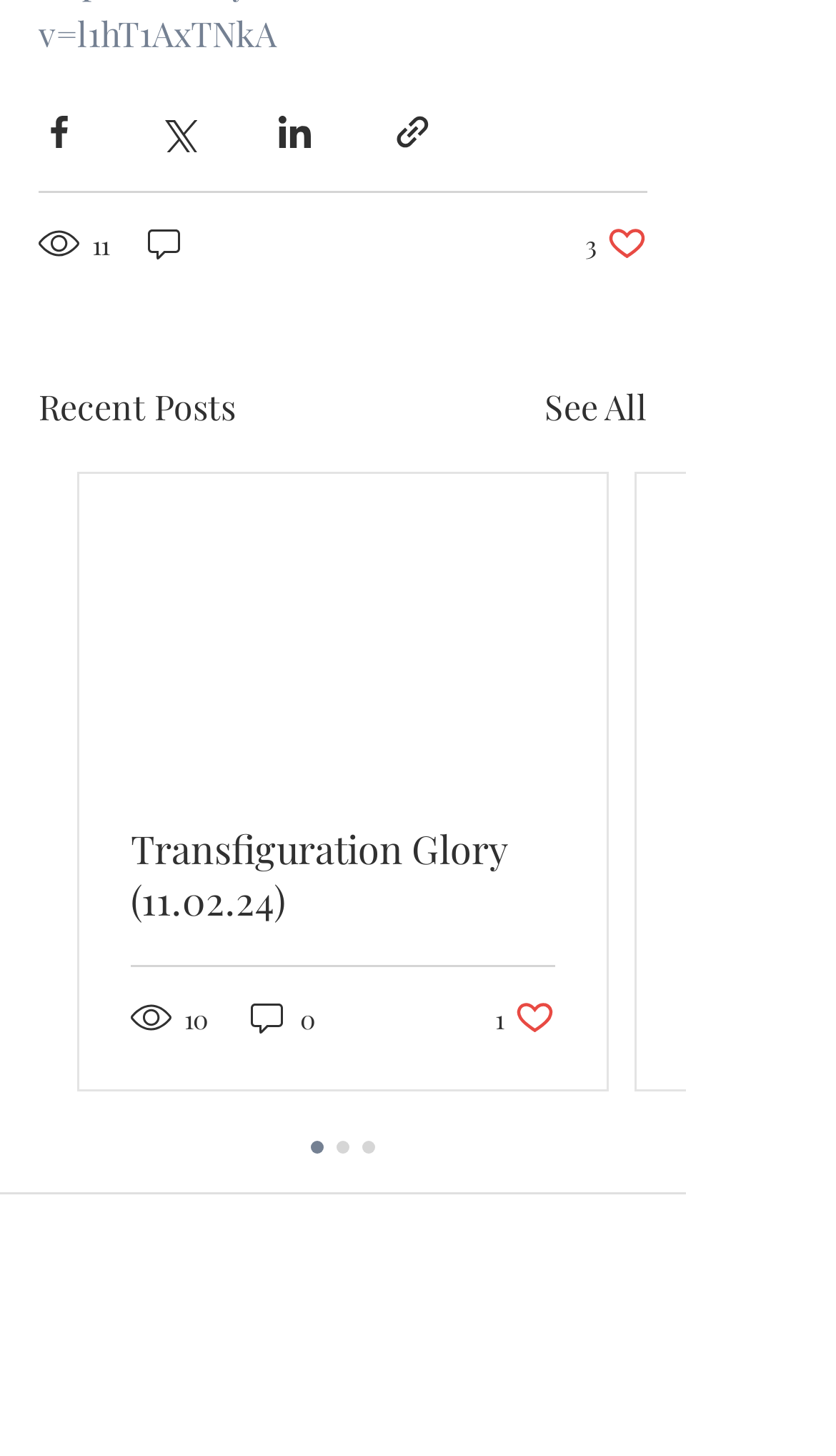Pinpoint the bounding box coordinates of the clickable element to carry out the following instruction: "Share via link."

[0.469, 0.077, 0.518, 0.105]